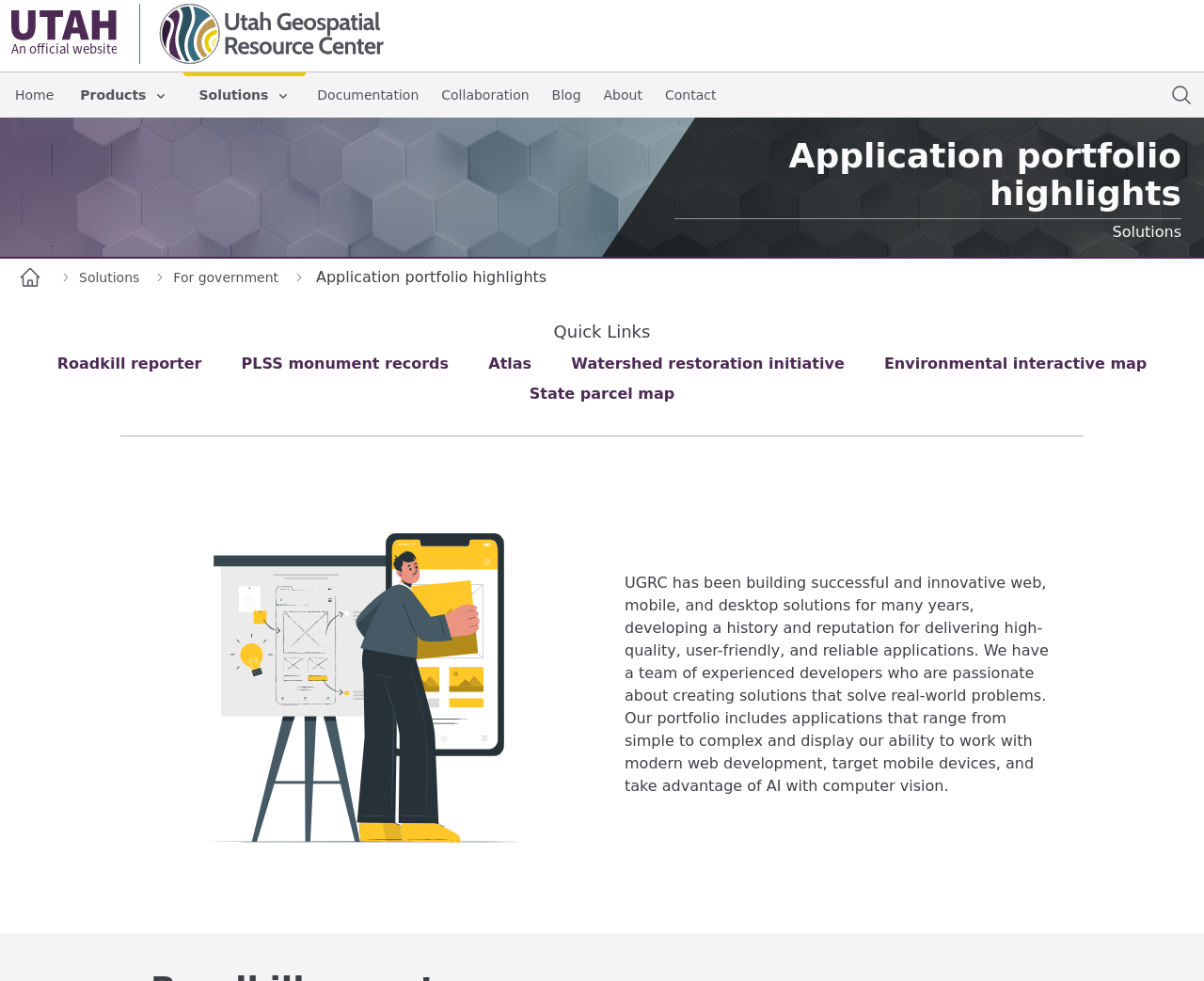What is the name of the organization? Based on the screenshot, please respond with a single word or phrase.

UGRC